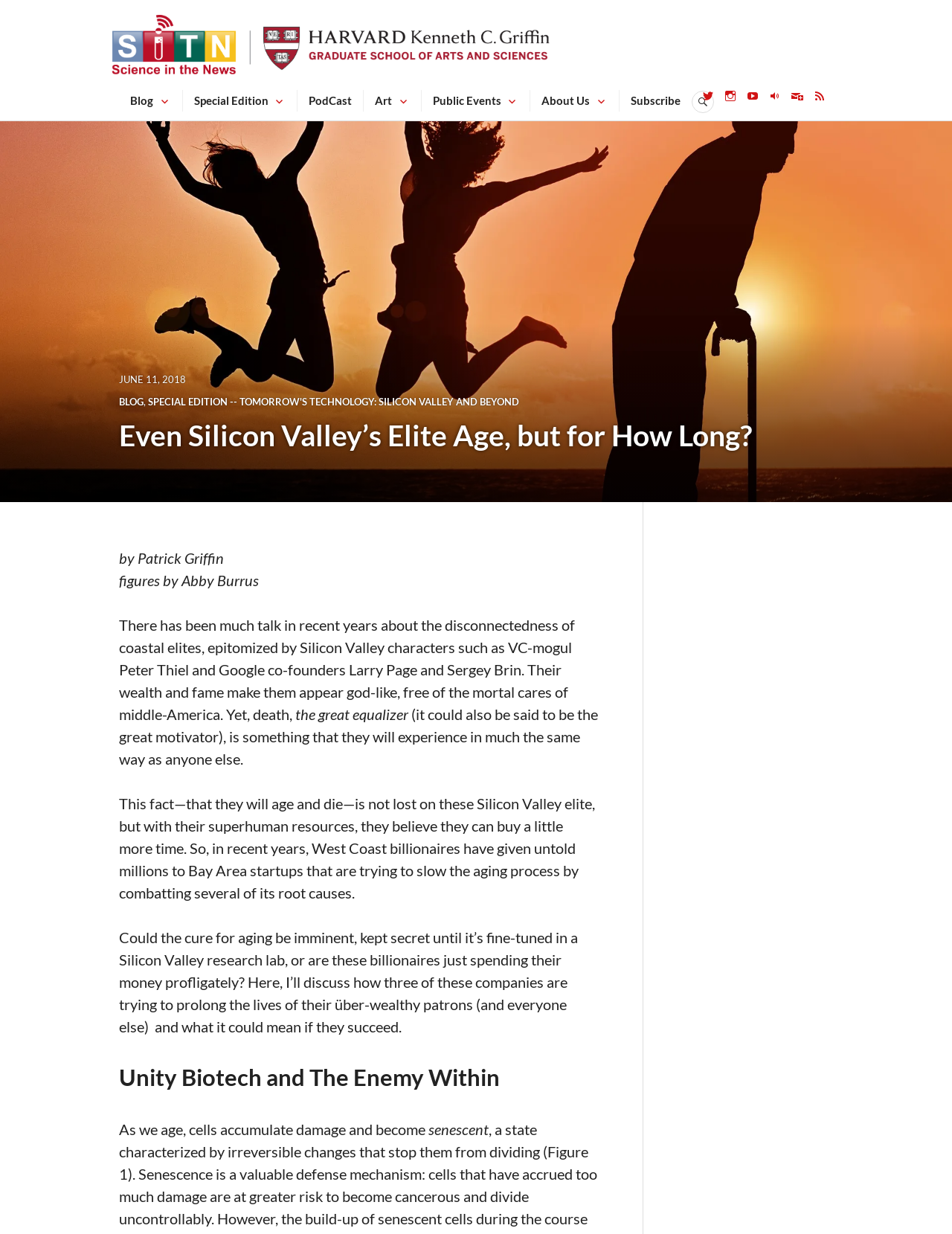Please determine the bounding box coordinates of the section I need to click to accomplish this instruction: "Search using the search button".

[0.726, 0.074, 0.75, 0.092]